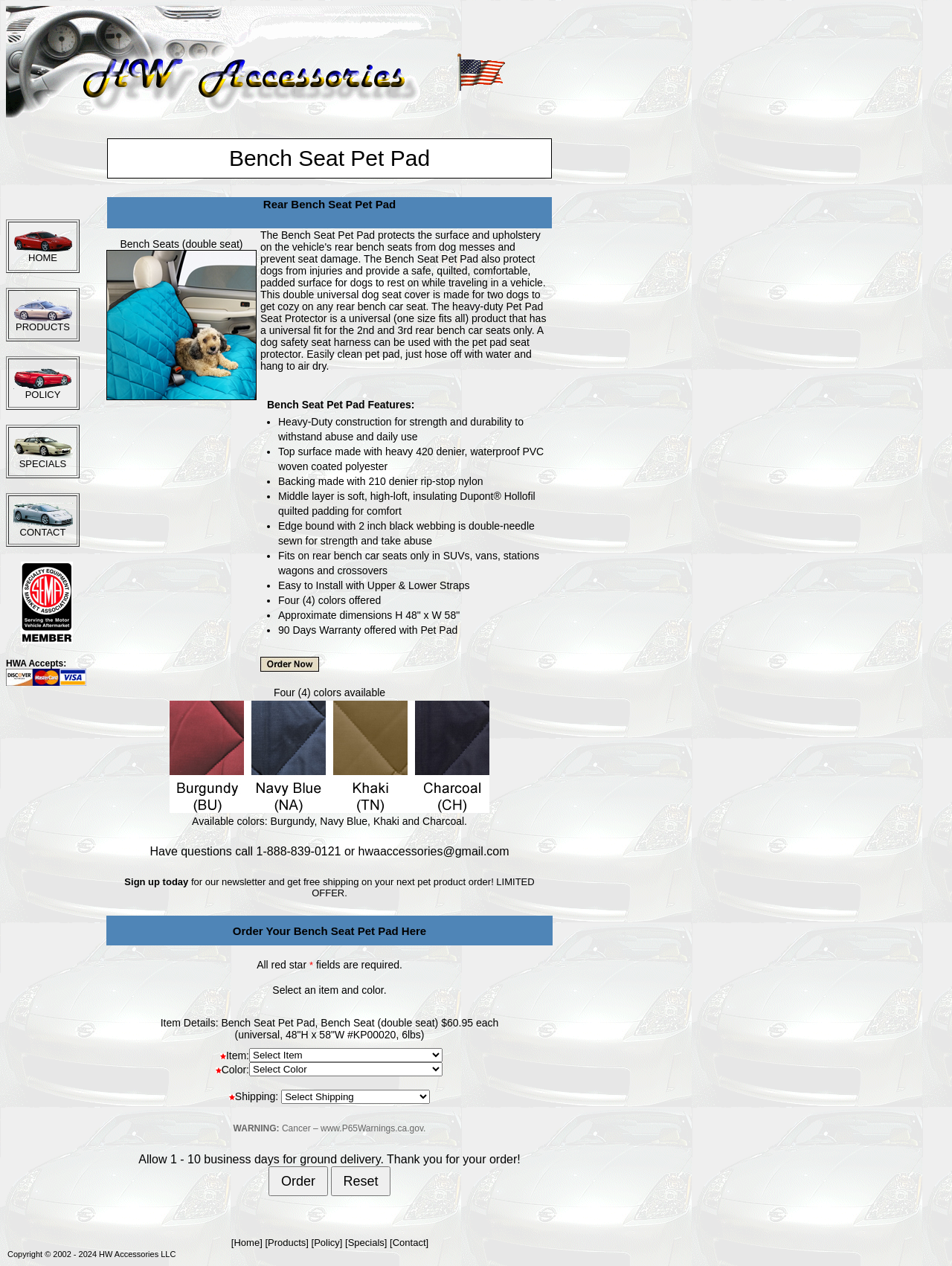Answer in one word or a short phrase: 
What is the company name?

HW Accessories LLC